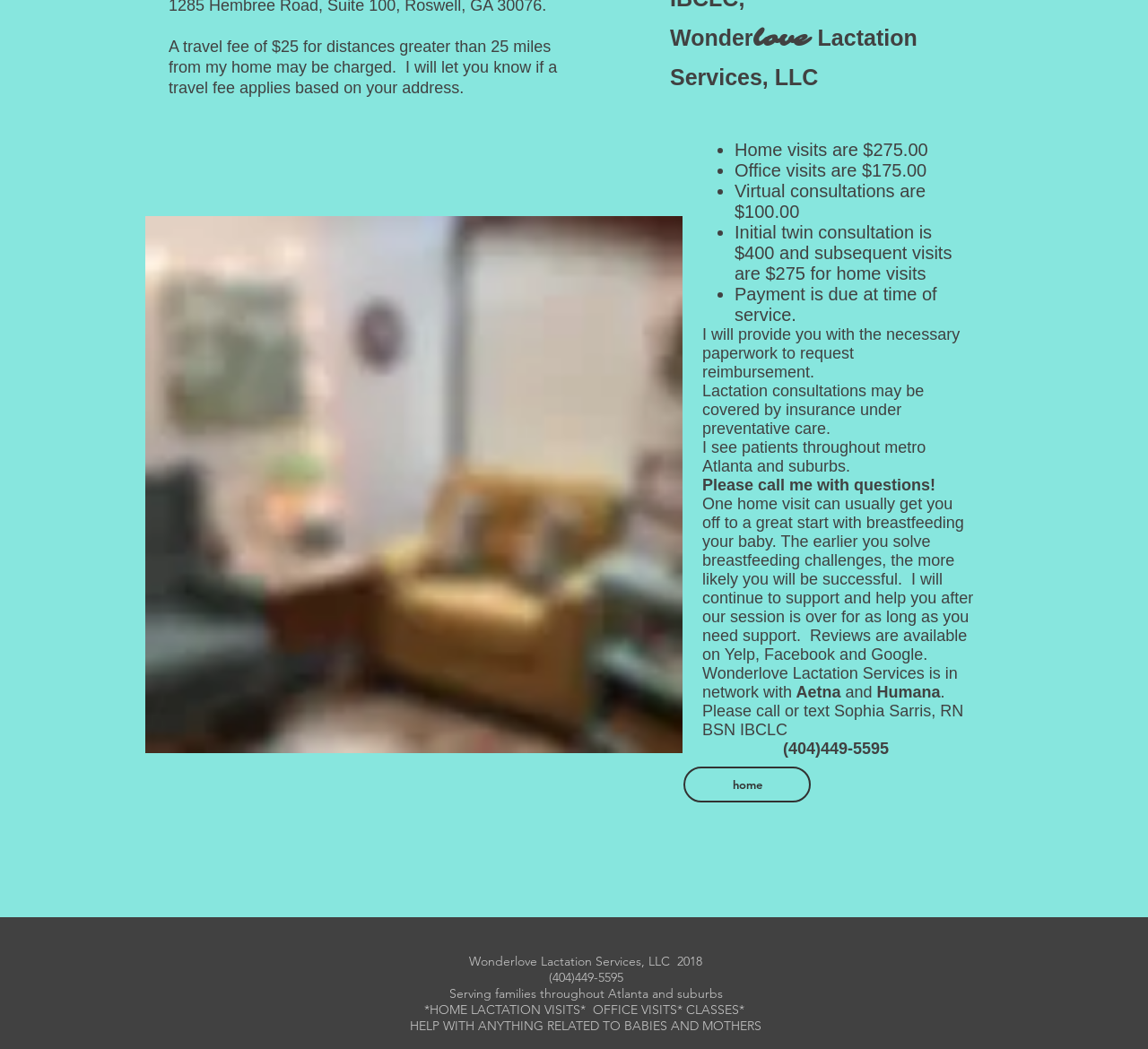What is the phone number of Wonderlove Lactation Services?
Based on the image, provide your answer in one word or phrase.

(404)449-5595